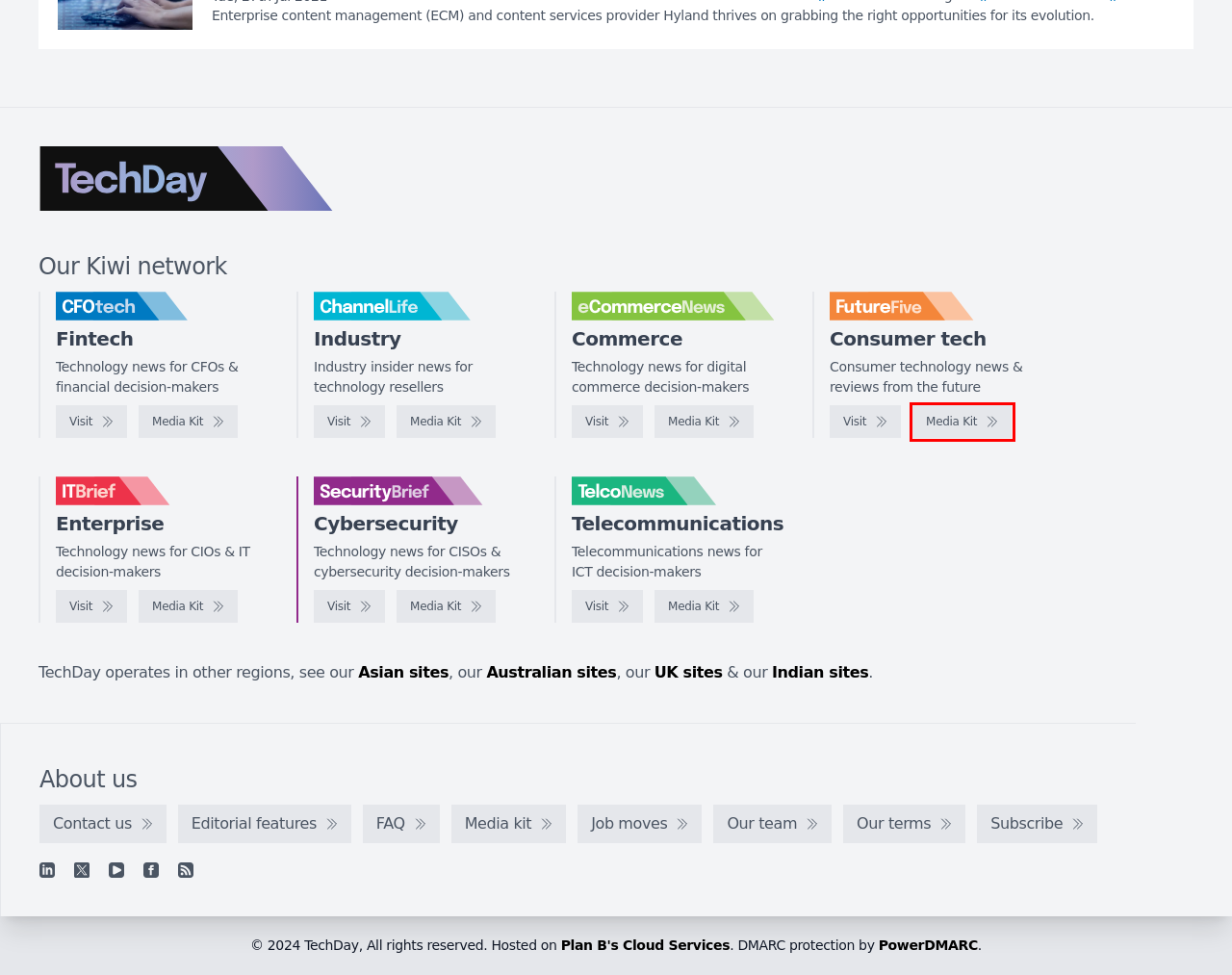You have a screenshot of a webpage with a red bounding box around an element. Select the webpage description that best matches the new webpage after clicking the element within the red bounding box. Here are the descriptions:
A. TechDay Australia - Australia's technology news network
B. SecurityBrief New Zealand - Media kit
C. CFOtech New Zealand - Media kit
D. FutureFive New Zealand - Consumer technology news & reviews from the future
E. IT Brief New Zealand - Technology news for CIOs & IT decision-makers
F. IT Brief New Zealand - Media kit
G. Hosted Data Centre, Server and Storage Solutions | Plan B
H. FutureFive New Zealand - Media kit

H